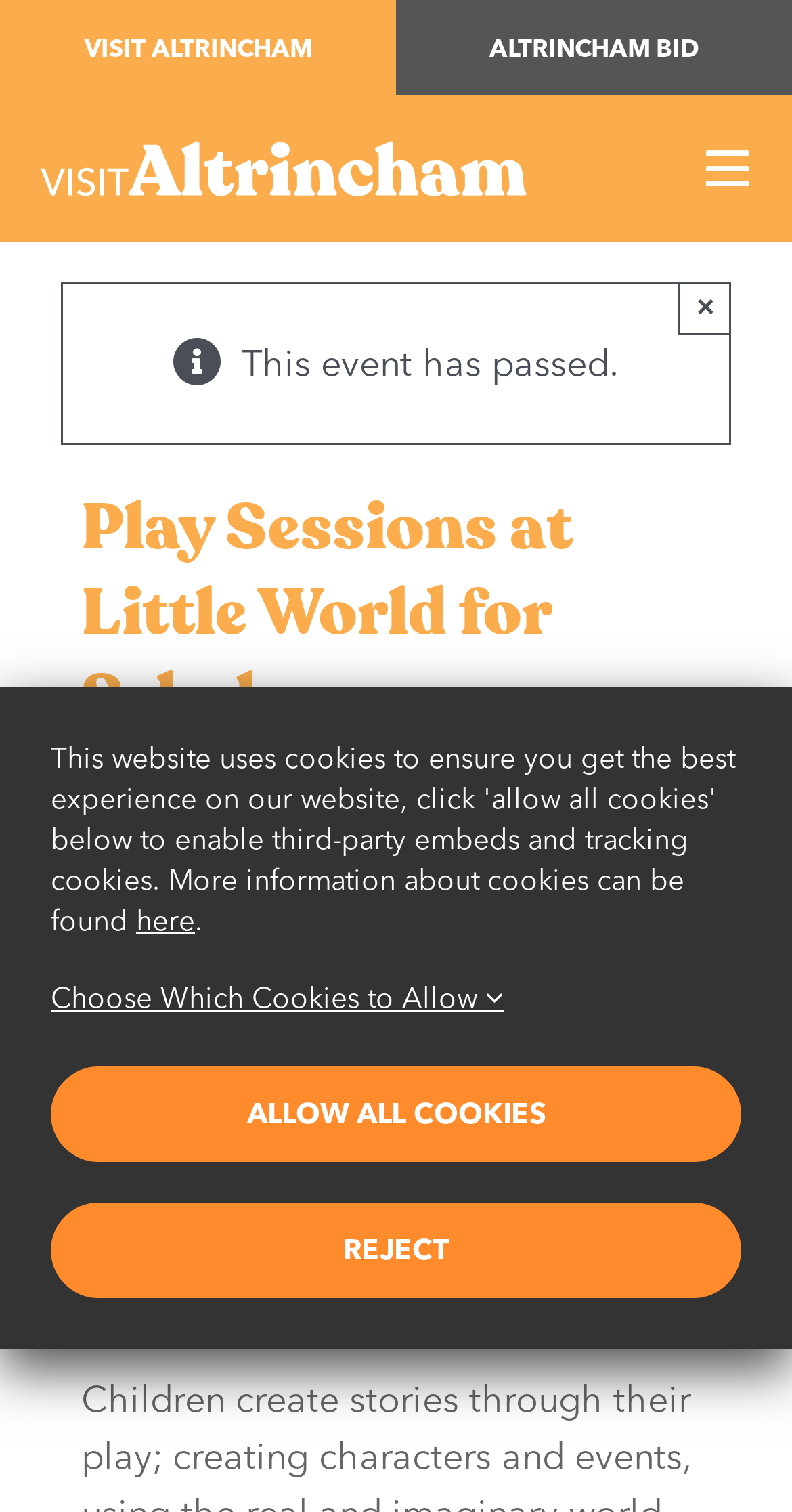What is the name of the event that has passed?
Refer to the image and provide a detailed answer to the question.

The alert element with the text 'This event has passed.' does not specify the name of the event. It only indicates that an event has passed, but the details of the event are not provided.